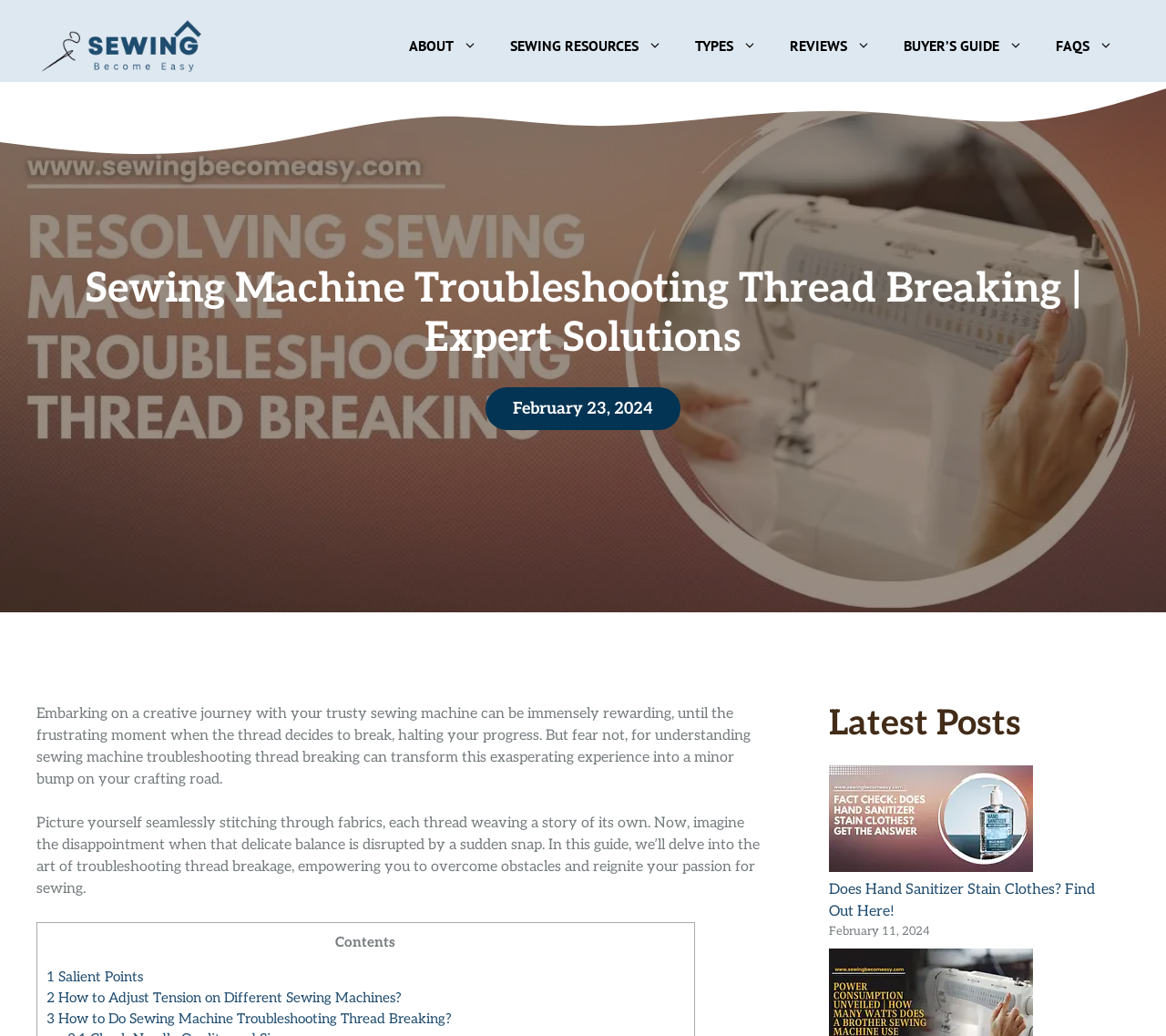Identify the bounding box coordinates of the region I need to click to complete this instruction: "Check the latest post 'Does Hand Sanitizer Stain Clothes? Find Out Here!' ".

[0.711, 0.739, 0.886, 0.849]